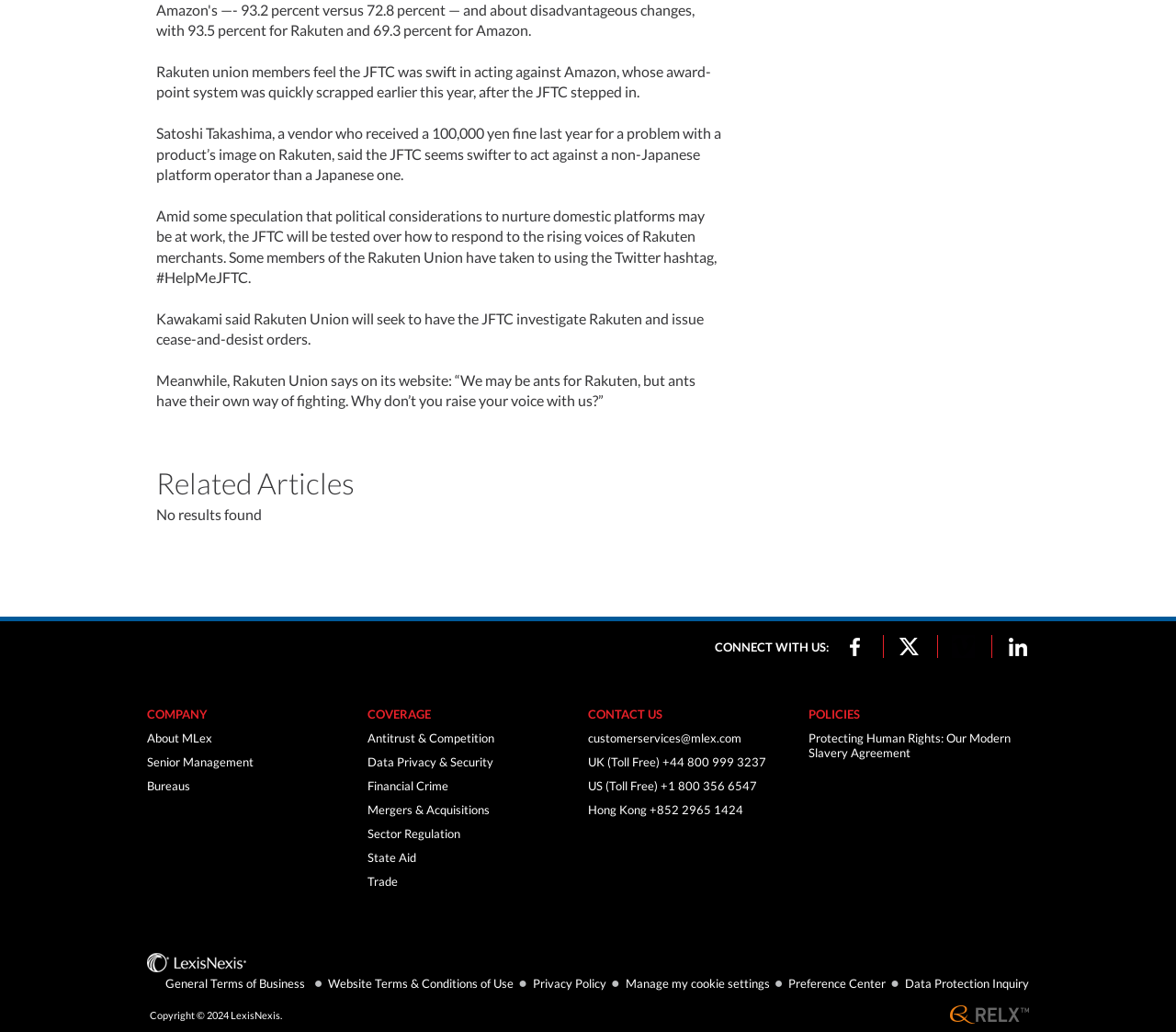Please determine the bounding box coordinates of the section I need to click to accomplish this instruction: "Check Privacy Policy".

[0.453, 0.945, 0.516, 0.961]